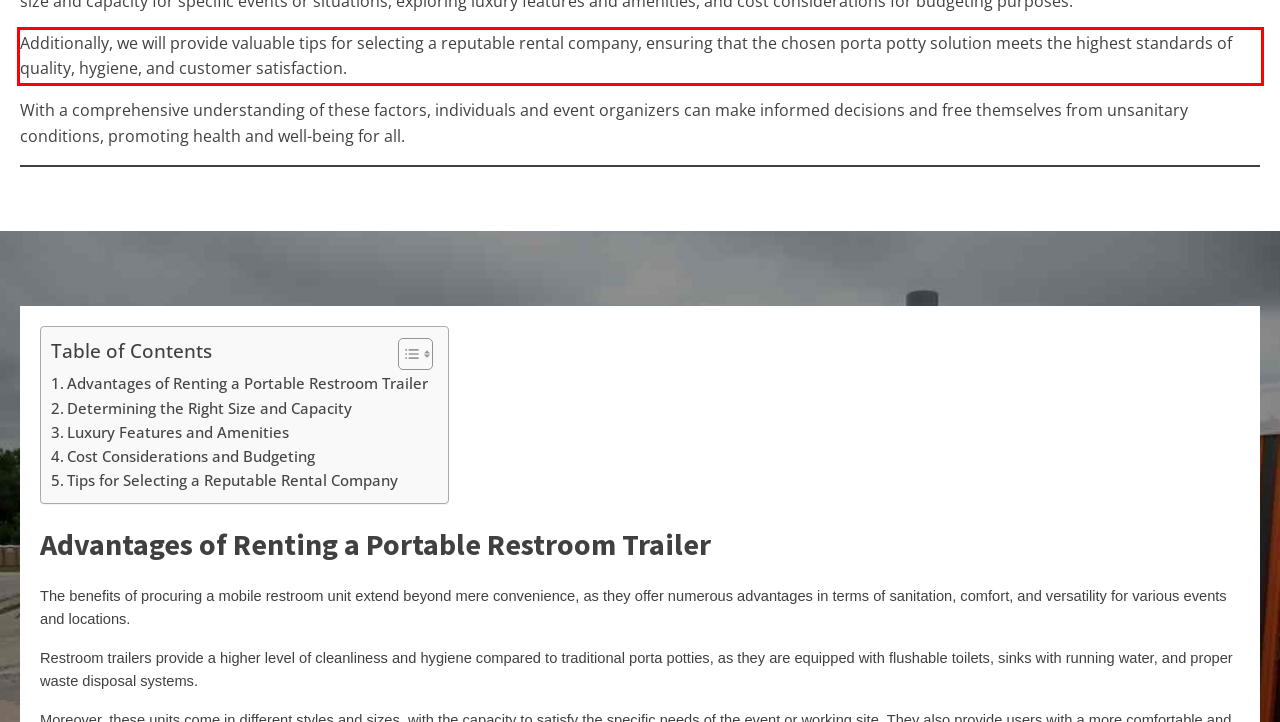Please extract the text content within the red bounding box on the webpage screenshot using OCR.

Additionally, we will provide valuable tips for selecting a reputable rental company, ensuring that the chosen porta potty solution meets the highest standards of quality, hygiene, and customer satisfaction.